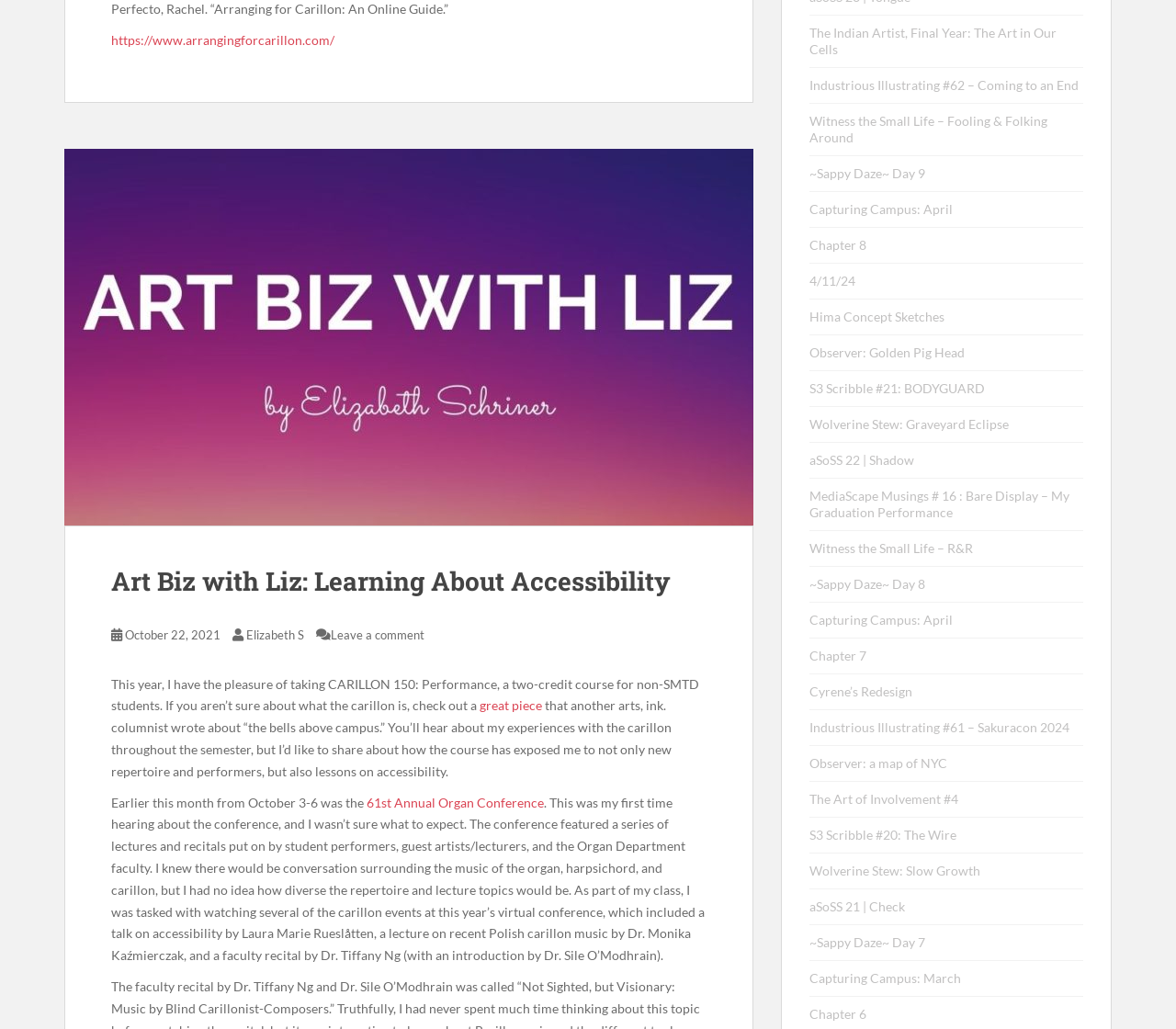What event is mentioned in the blog post?
Please use the visual content to give a single word or phrase answer.

61st Annual Organ Conference